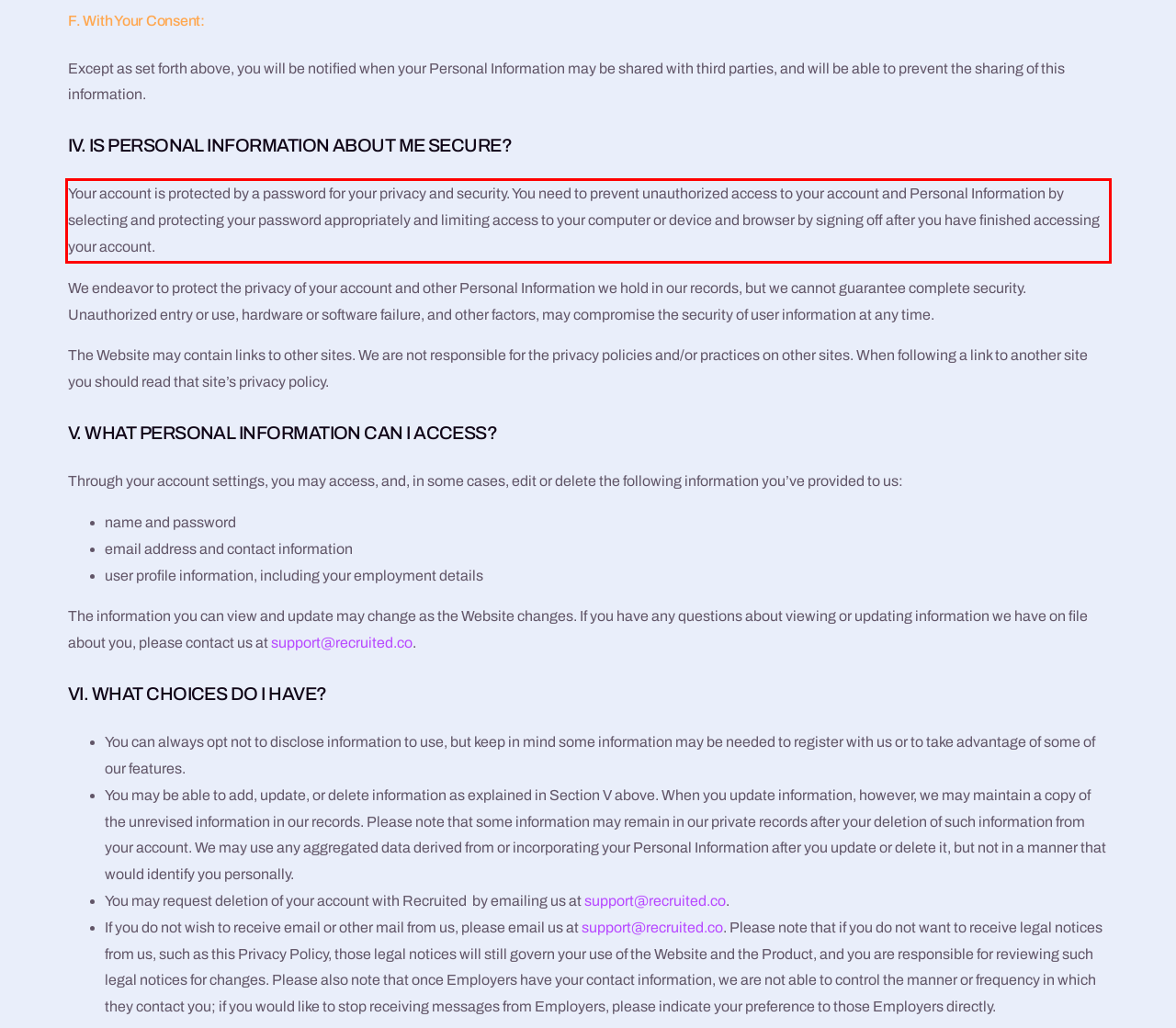Within the screenshot of a webpage, identify the red bounding box and perform OCR to capture the text content it contains.

Your account is protected by a password for your privacy and security. You need to prevent unauthorized access to your account and Personal Information by selecting and protecting your password appropriately and limiting access to your computer or device and browser by signing off after you have finished accessing your account.